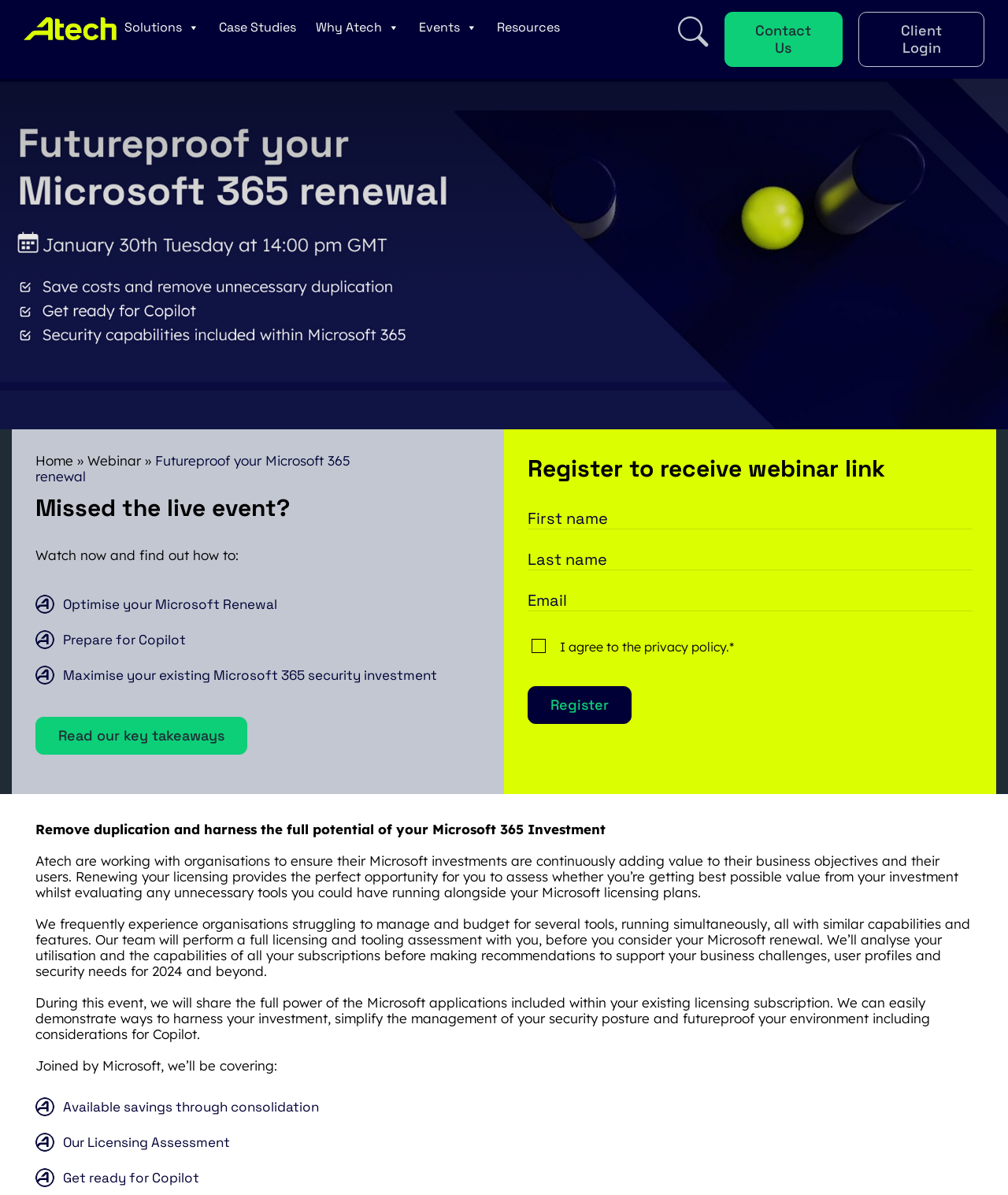What is required to register for the webinar?
Use the screenshot to answer the question with a single word or phrase.

First name, last name, and email